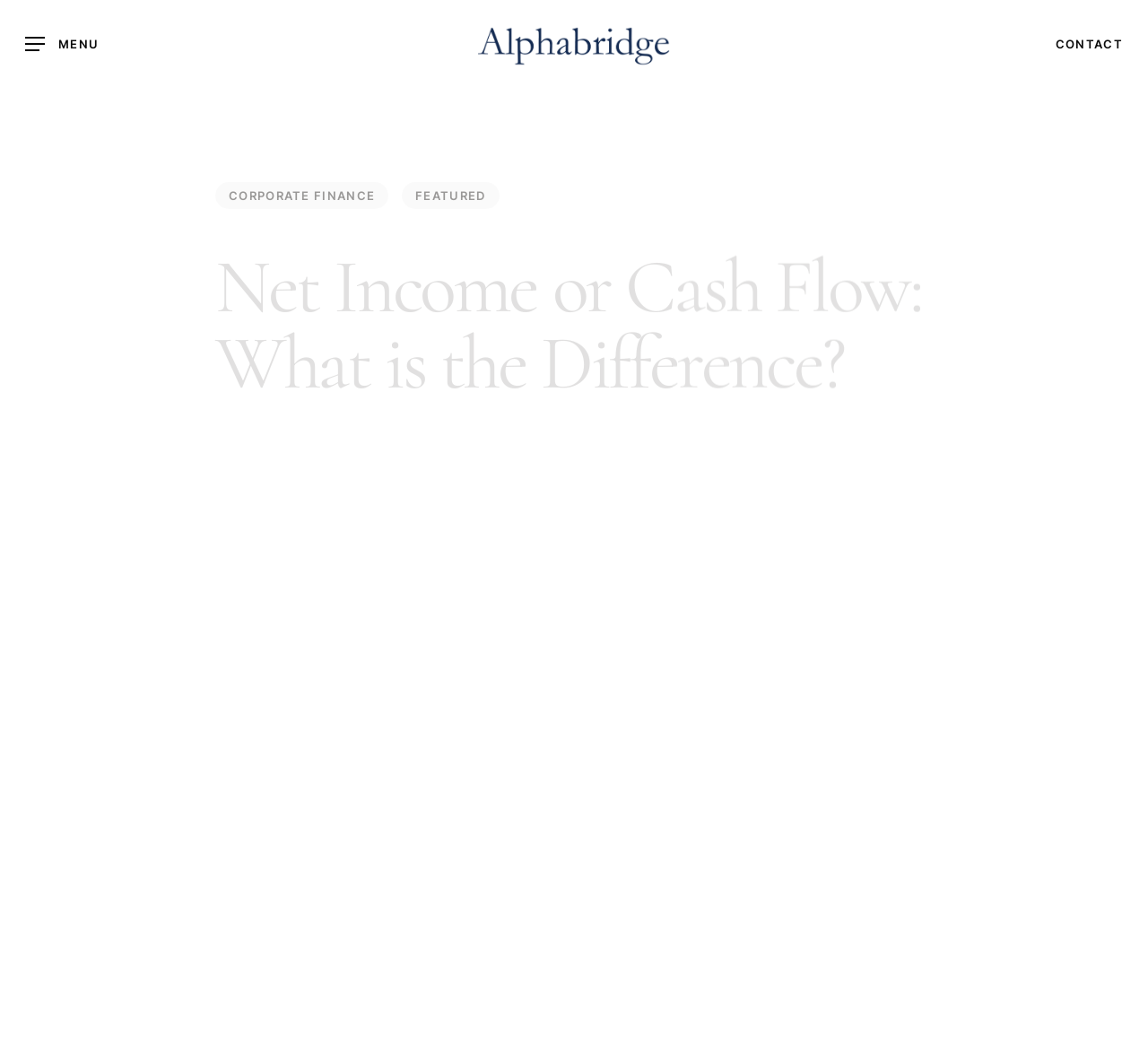Please give a short response to the question using one word or a phrase:
What is the topic of the article?

Net Income and Cash Flow